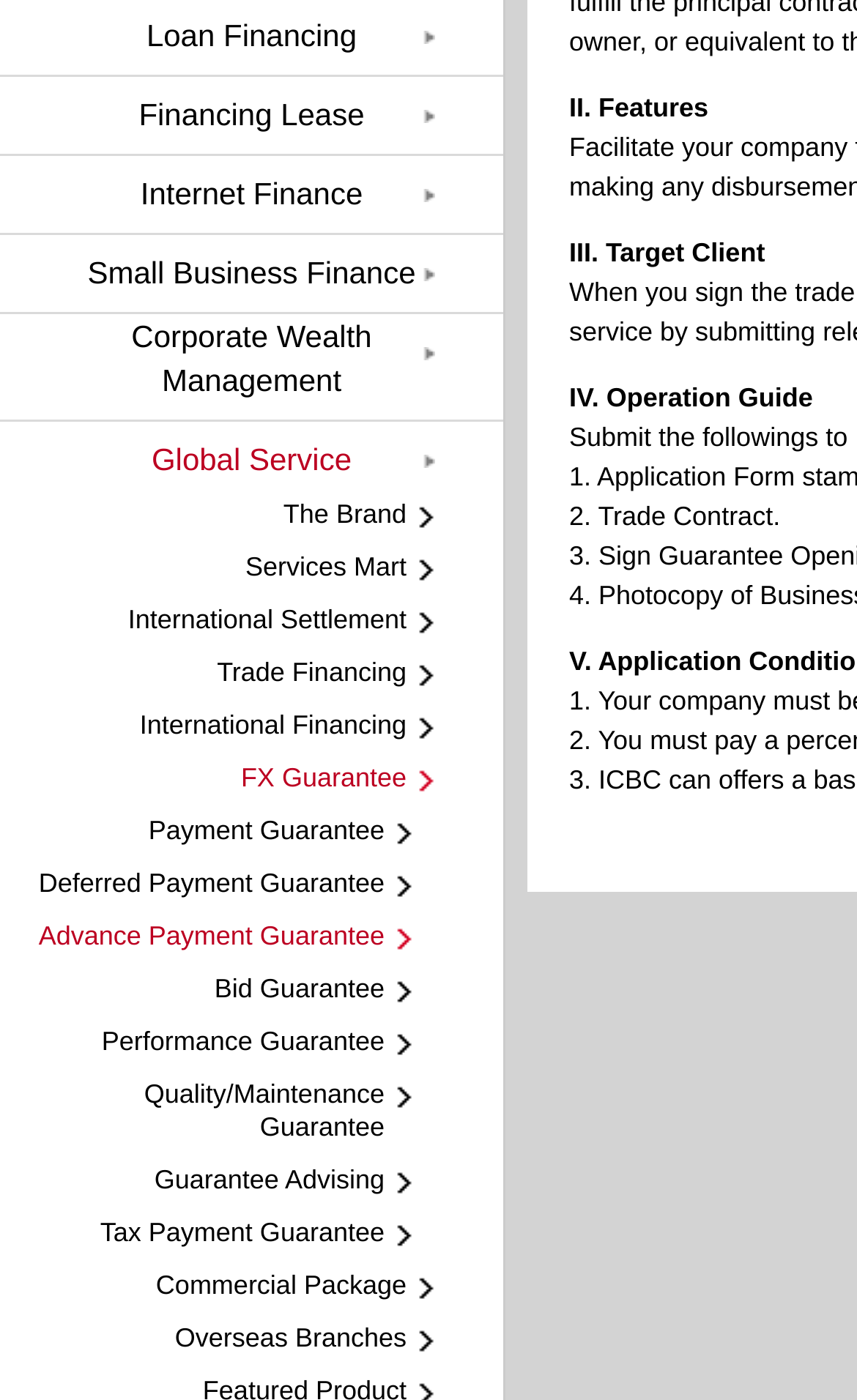Kindly respond to the following question with a single word or a brief phrase: 
How many guarantee types are listed?

8